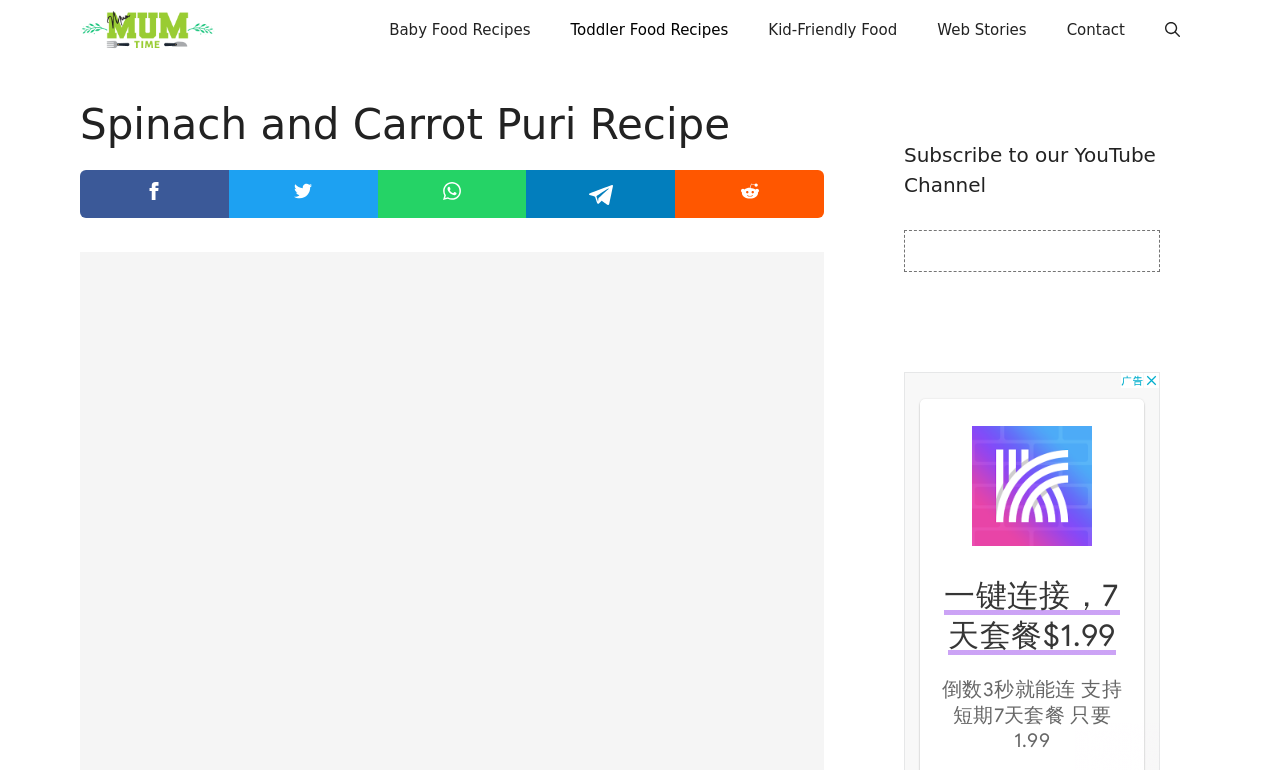Find the bounding box of the UI element described as follows: "Web Stories".

[0.717, 0.0, 0.818, 0.078]